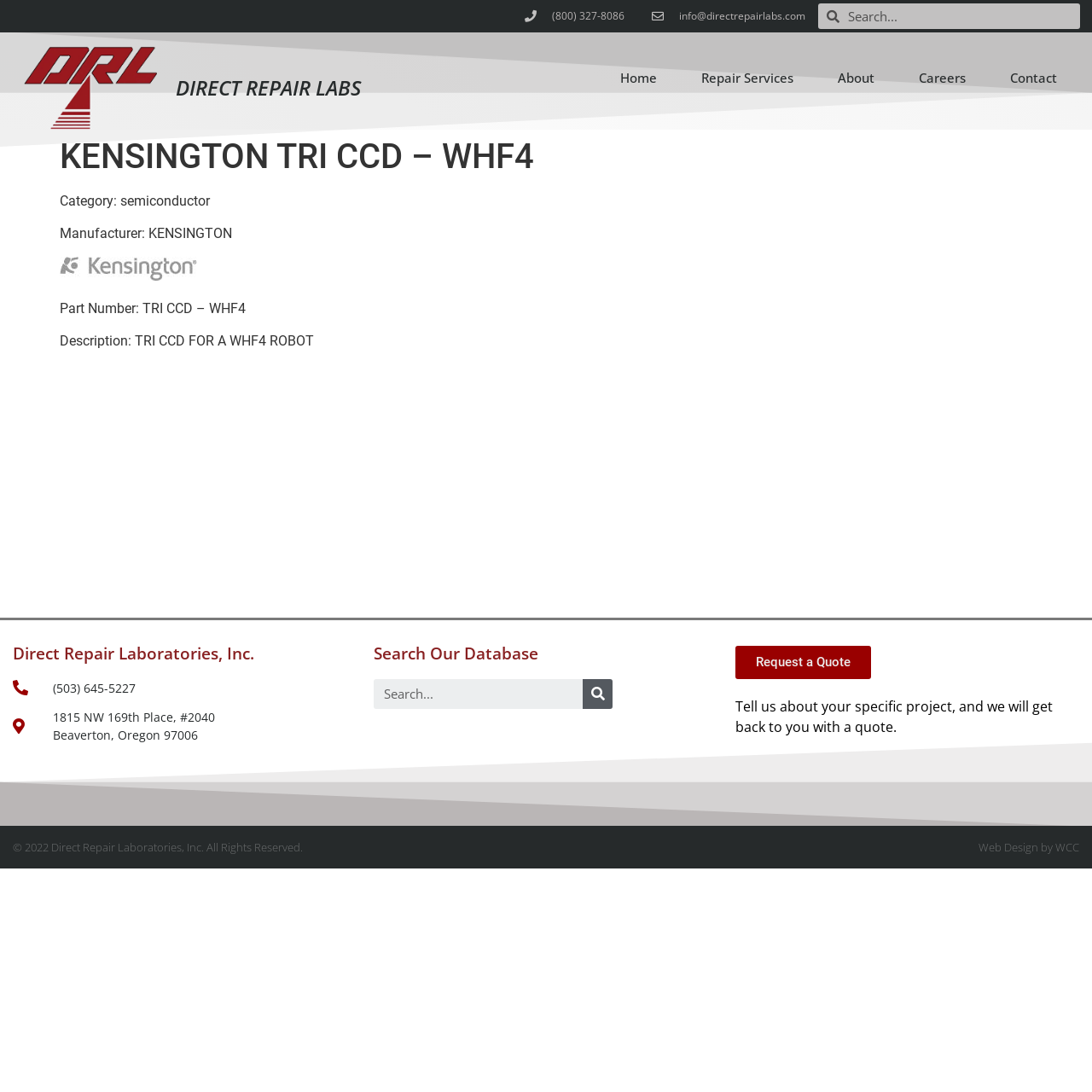Find and specify the bounding box coordinates that correspond to the clickable region for the instruction: "Click on the 'Request a Quote' button".

[0.673, 0.591, 0.797, 0.622]